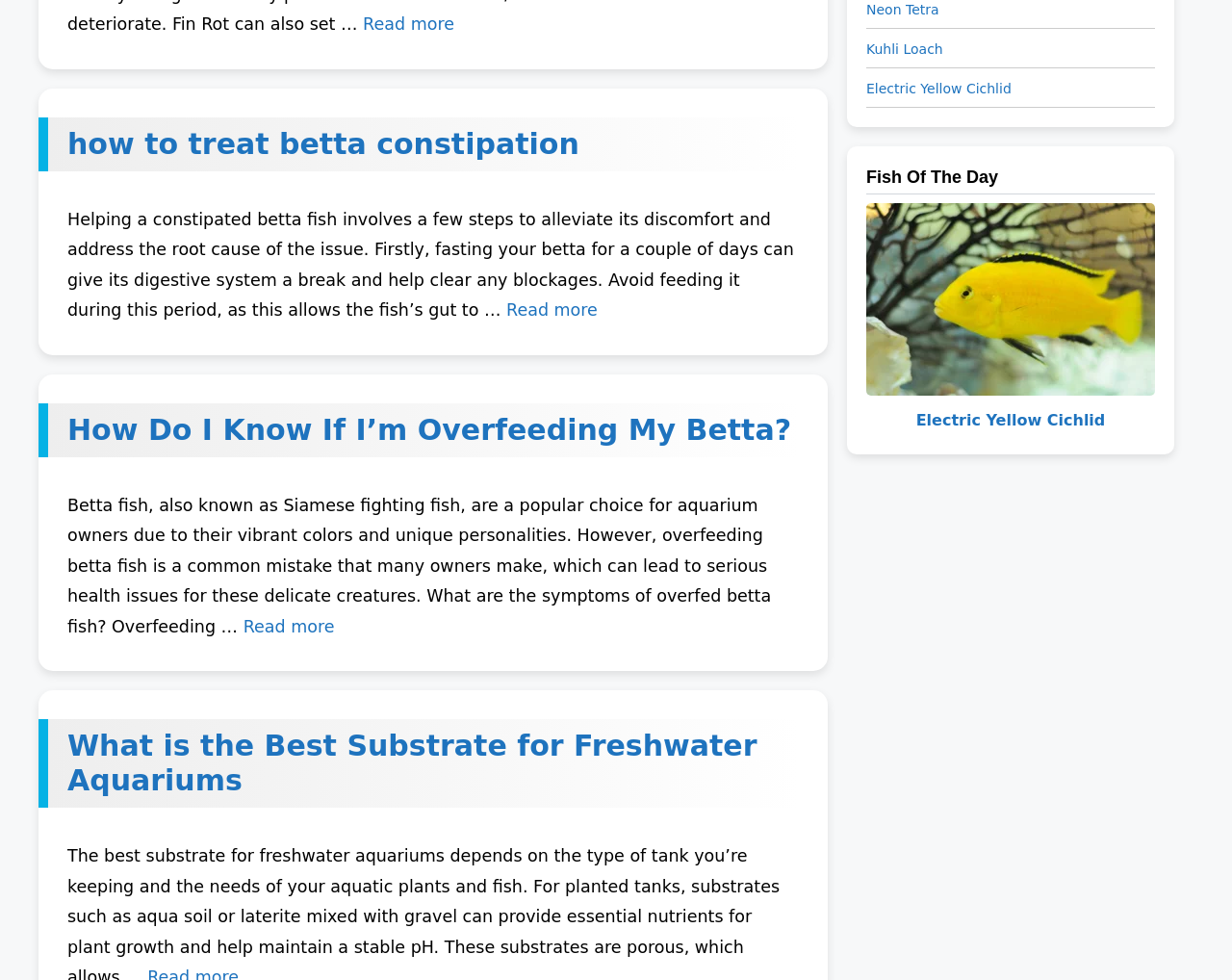Identify the bounding box of the UI element described as follows: "how to treat betta constipation". Provide the coordinates as four float numbers in the range of 0 to 1 [left, top, right, bottom].

[0.055, 0.129, 0.47, 0.164]